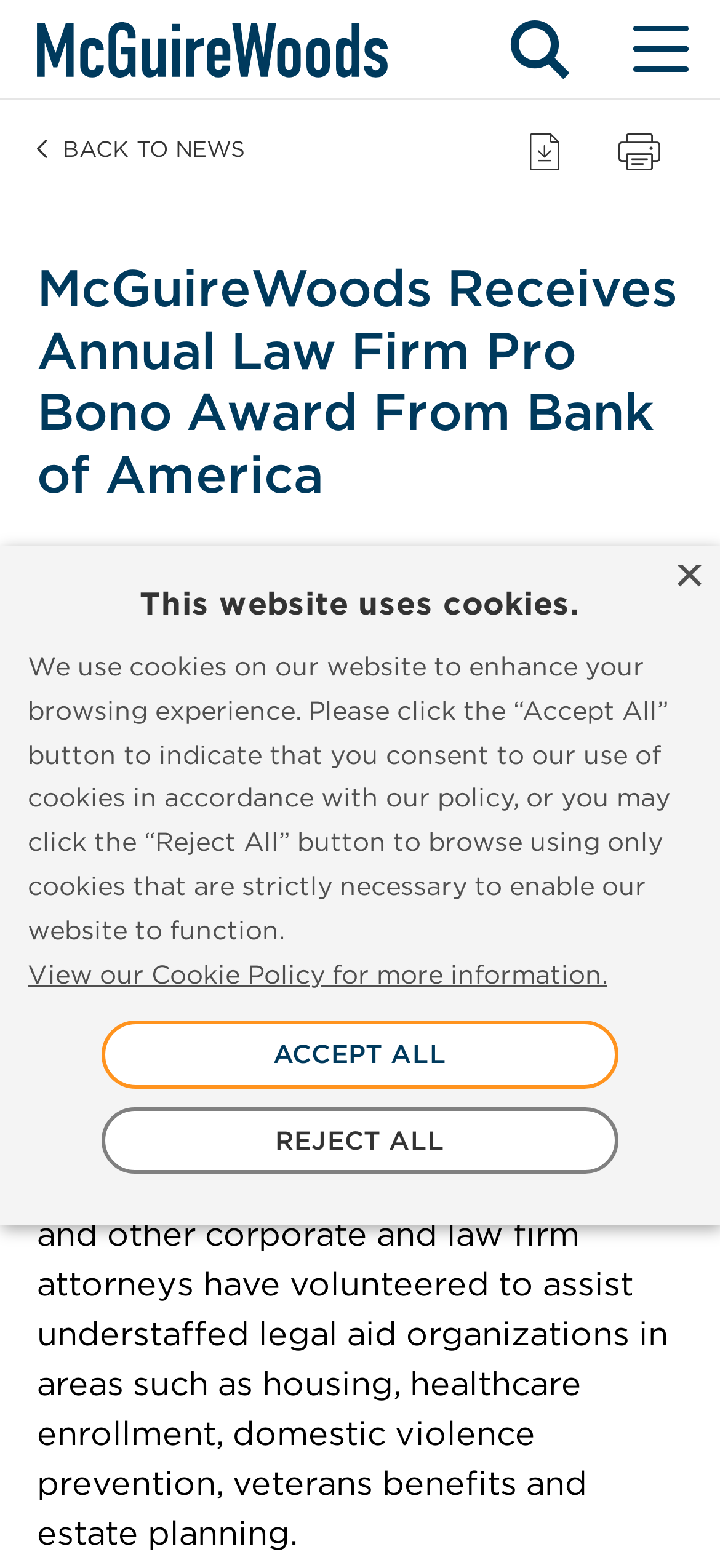Identify the bounding box coordinates for the UI element described as: "Reject All".

[0.141, 0.706, 0.859, 0.749]